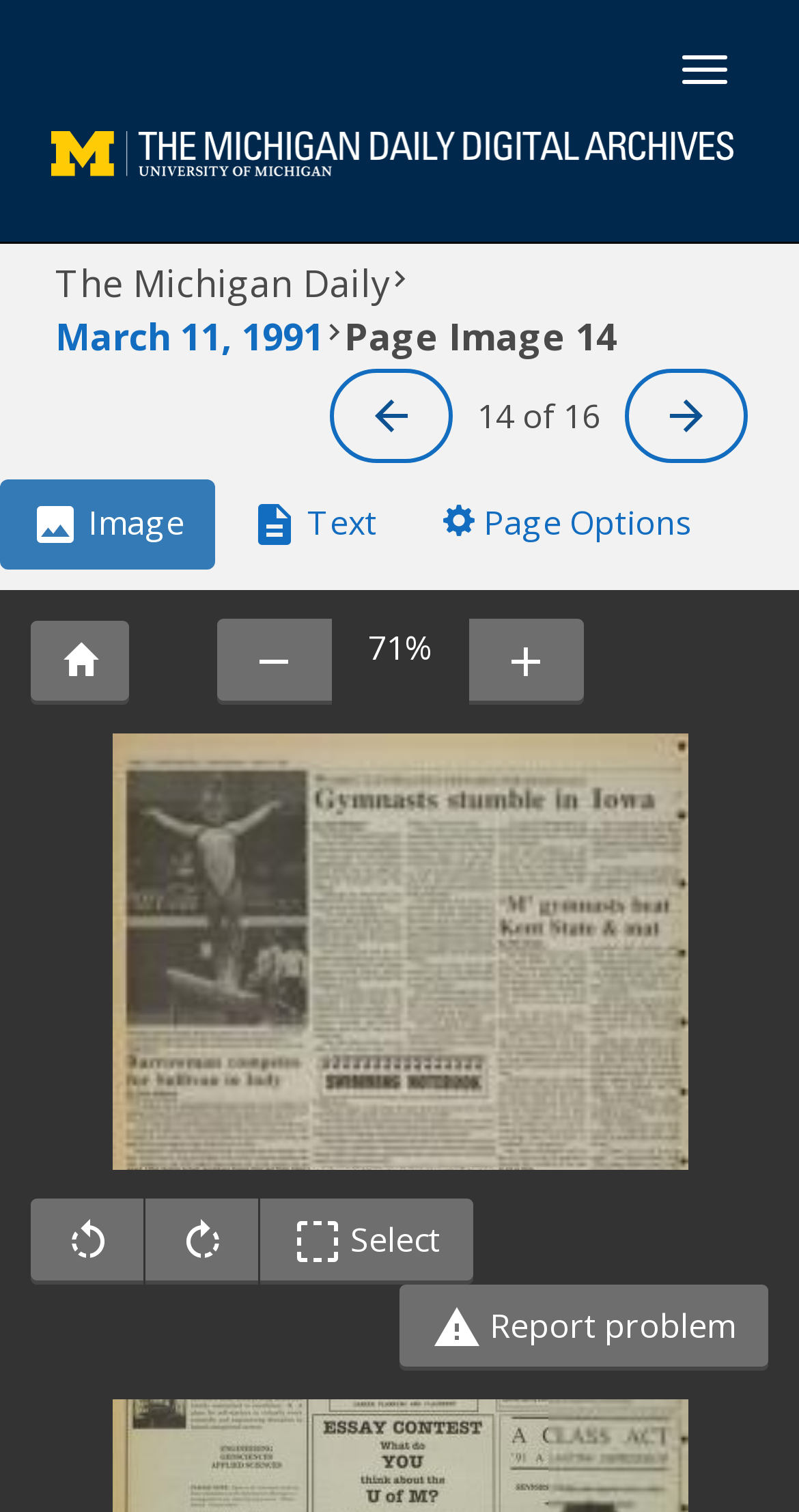What are the three options in the tab list?
Identify the answer in the screenshot and reply with a single word or phrase.

Image, Text, Page Options